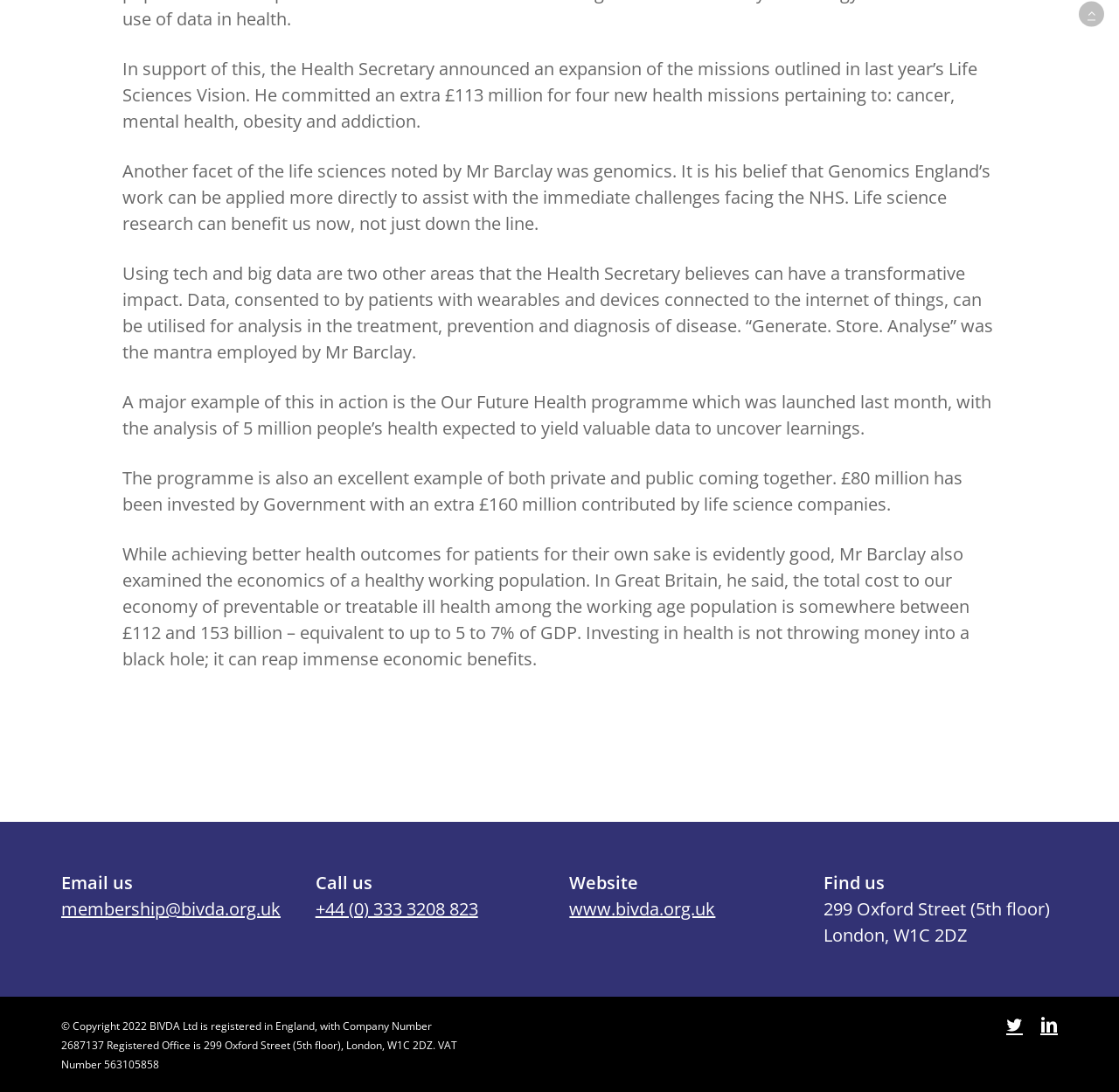Can you find the bounding box coordinates for the UI element given this description: "+44 (0) 333 3208 823"? Provide the coordinates as four float numbers between 0 and 1: [left, top, right, bottom].

[0.282, 0.821, 0.427, 0.843]